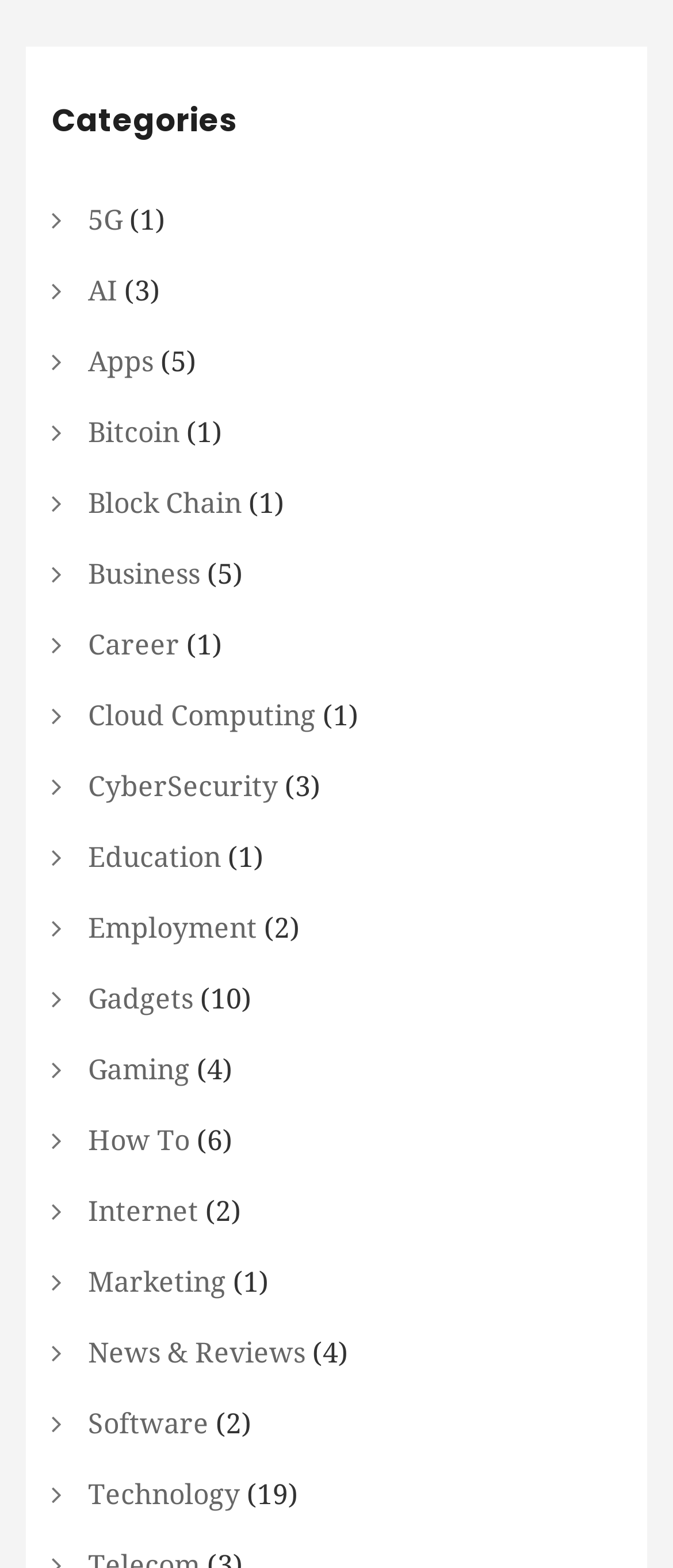Pinpoint the bounding box coordinates of the element you need to click to execute the following instruction: "Explore AI". The bounding box should be represented by four float numbers between 0 and 1, in the format [left, top, right, bottom].

[0.131, 0.164, 0.174, 0.208]